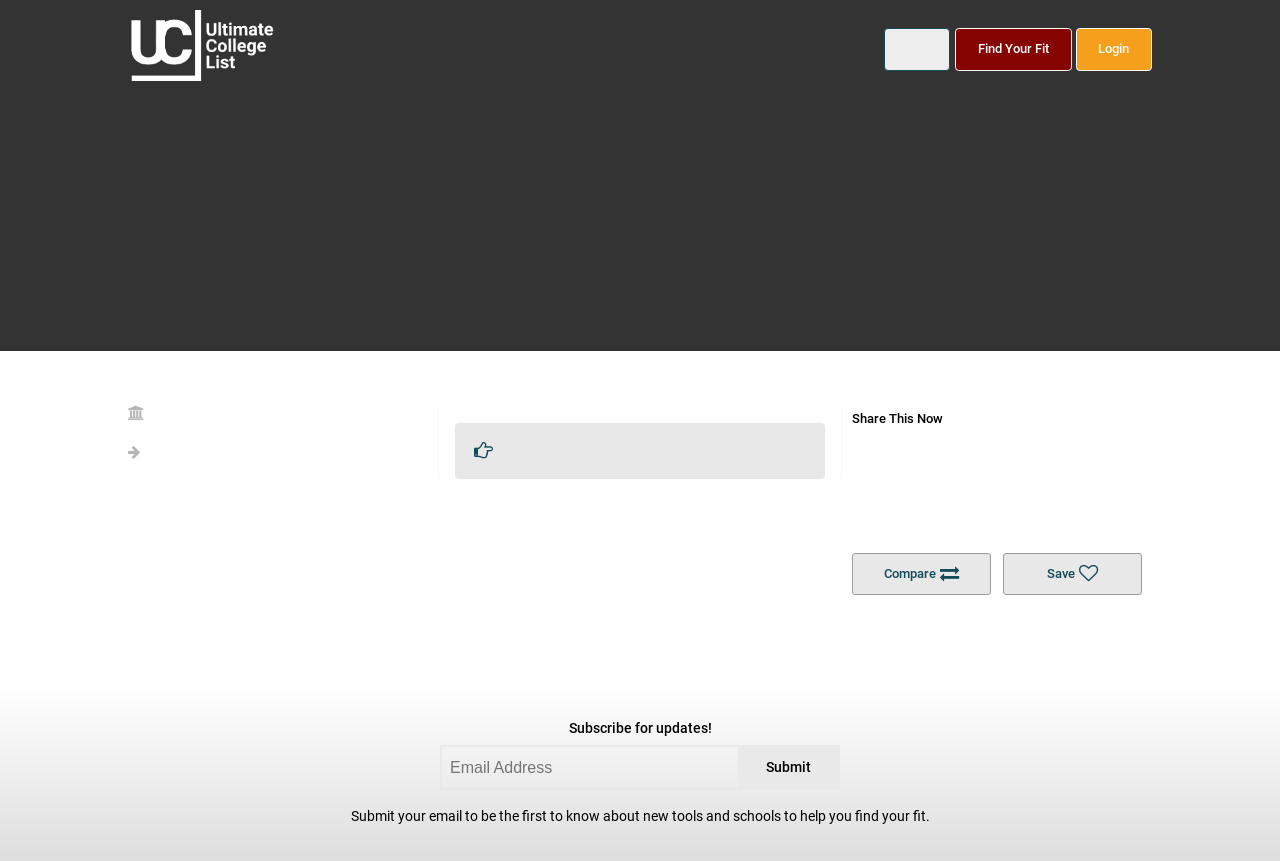Describe the entire webpage, focusing on both content and design.

The webpage is about the MSc Risk Management & Financial Engineering program at Imperial College Business School in the United Kingdom. At the top left corner, there is a link to "UCL" accompanied by a small image of the same name. On the top right side, there is a "Login" link. 

Below the top section, a prominent heading is displayed, represented by an icon. To the right of the heading, there are two static texts, "Share This Now" and "Compare", positioned closely together. Further to the right, there is a "Save" button.

In the middle section of the page, there is a call-to-action to "Find Your Fit". At the bottom of the page, there is a section to subscribe for updates, which includes a text box to enter an email address, a "Submit" button, and a brief description of what the subscription entails.